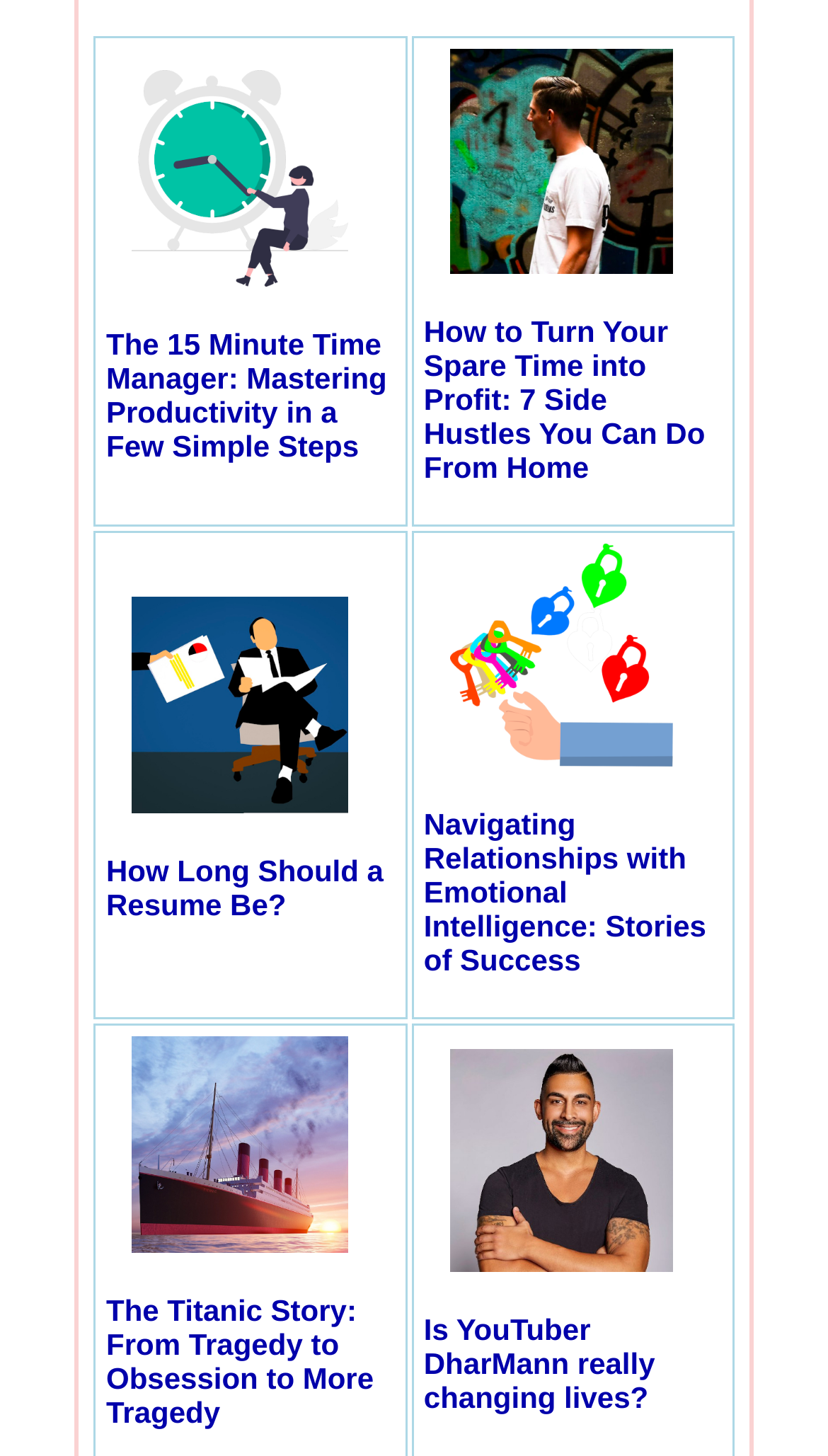Find the bounding box coordinates of the element's region that should be clicked in order to follow the given instruction: "Click on the link to learn about mastering productivity". The coordinates should consist of four float numbers between 0 and 1, i.e., [left, top, right, bottom].

[0.159, 0.178, 0.445, 0.202]